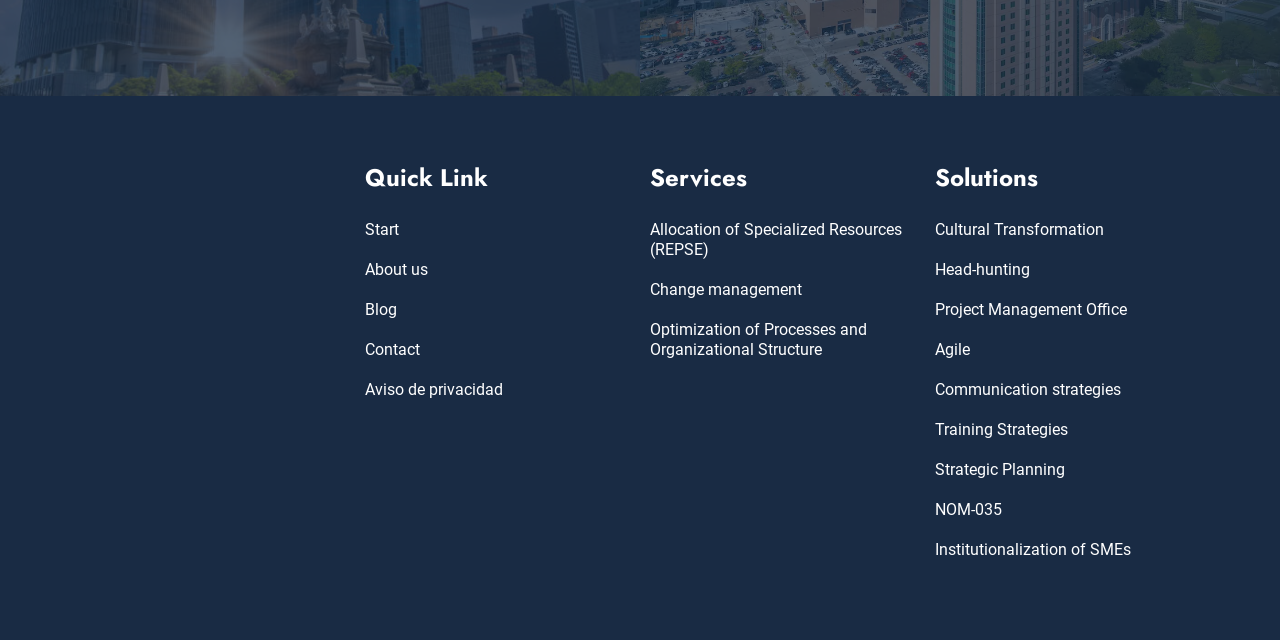Locate the bounding box of the user interface element based on this description: "Training Strategies".

[0.73, 0.64, 0.938, 0.703]